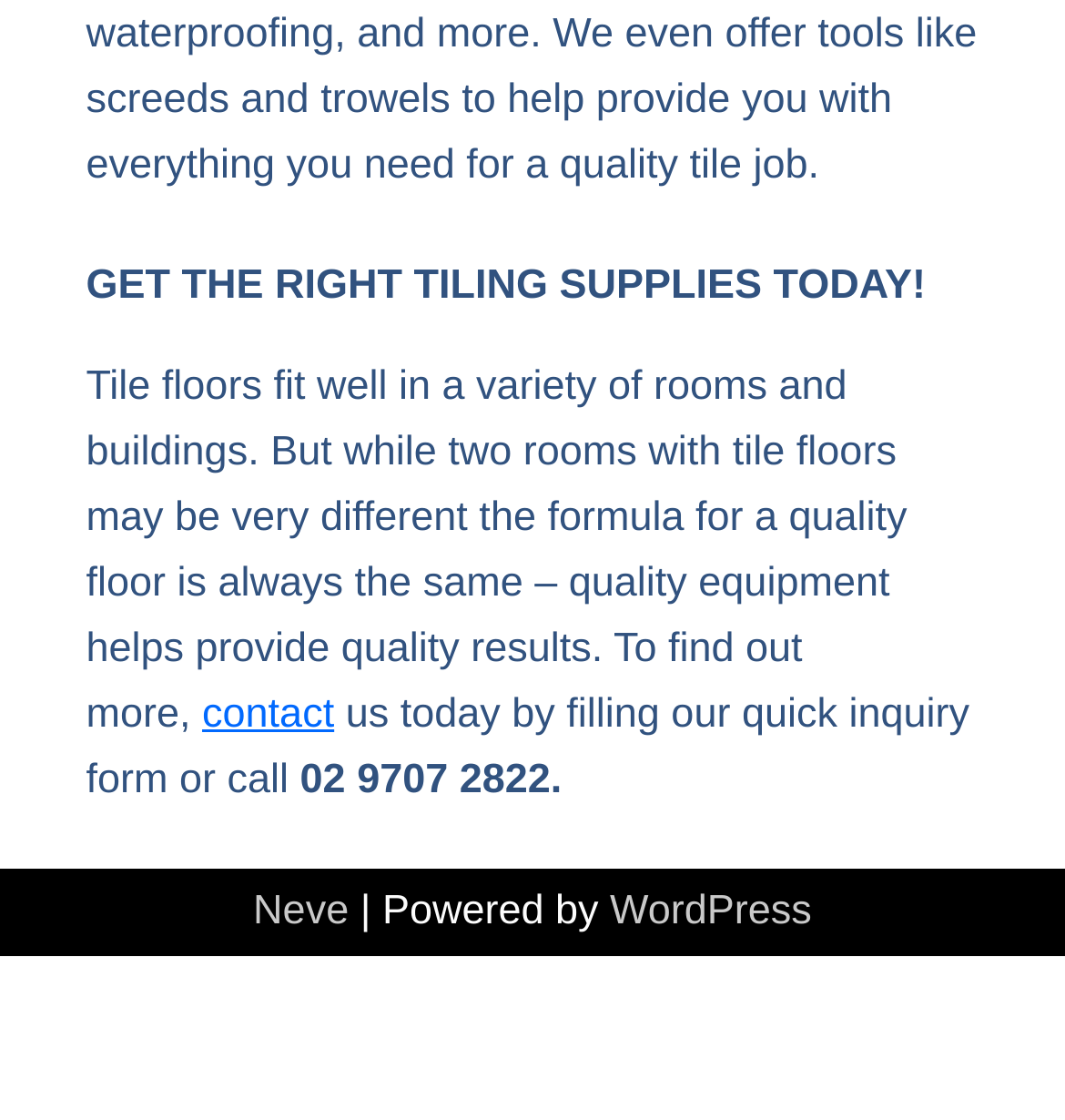Respond to the following query with just one word or a short phrase: 
What is the platform used to power this website?

WordPress